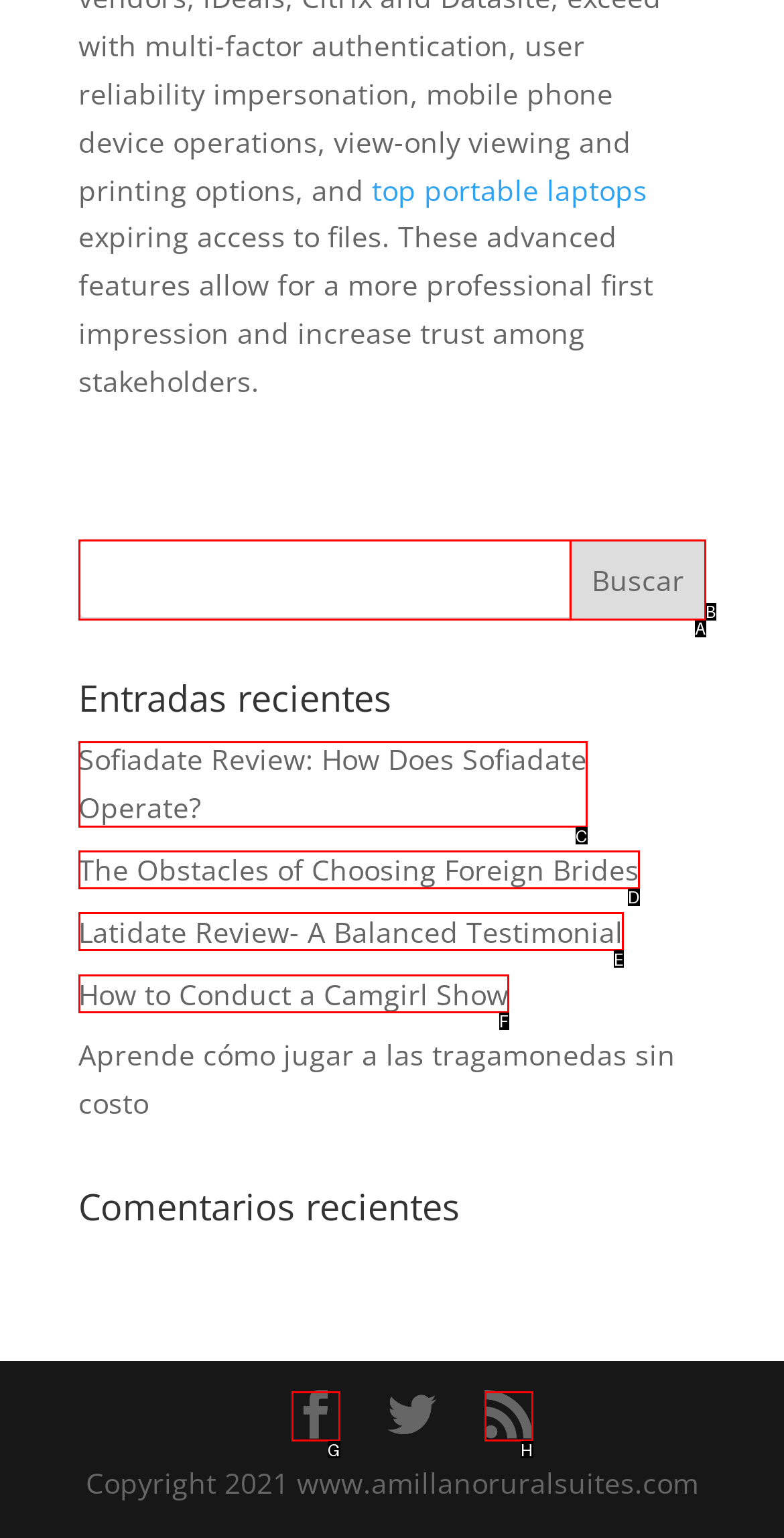Identify the HTML element to select in order to accomplish the following task: read Sofiadate Review
Reply with the letter of the chosen option from the given choices directly.

C